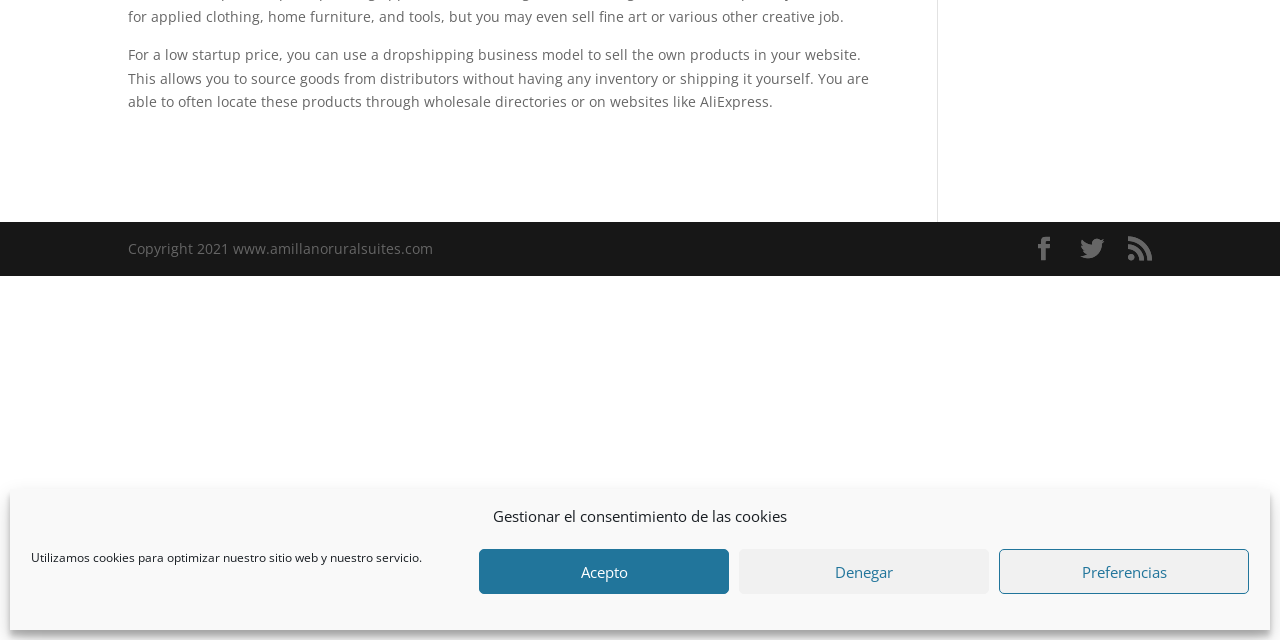Please determine the bounding box coordinates for the element with the description: "Preferencias".

[0.78, 0.858, 0.976, 0.928]